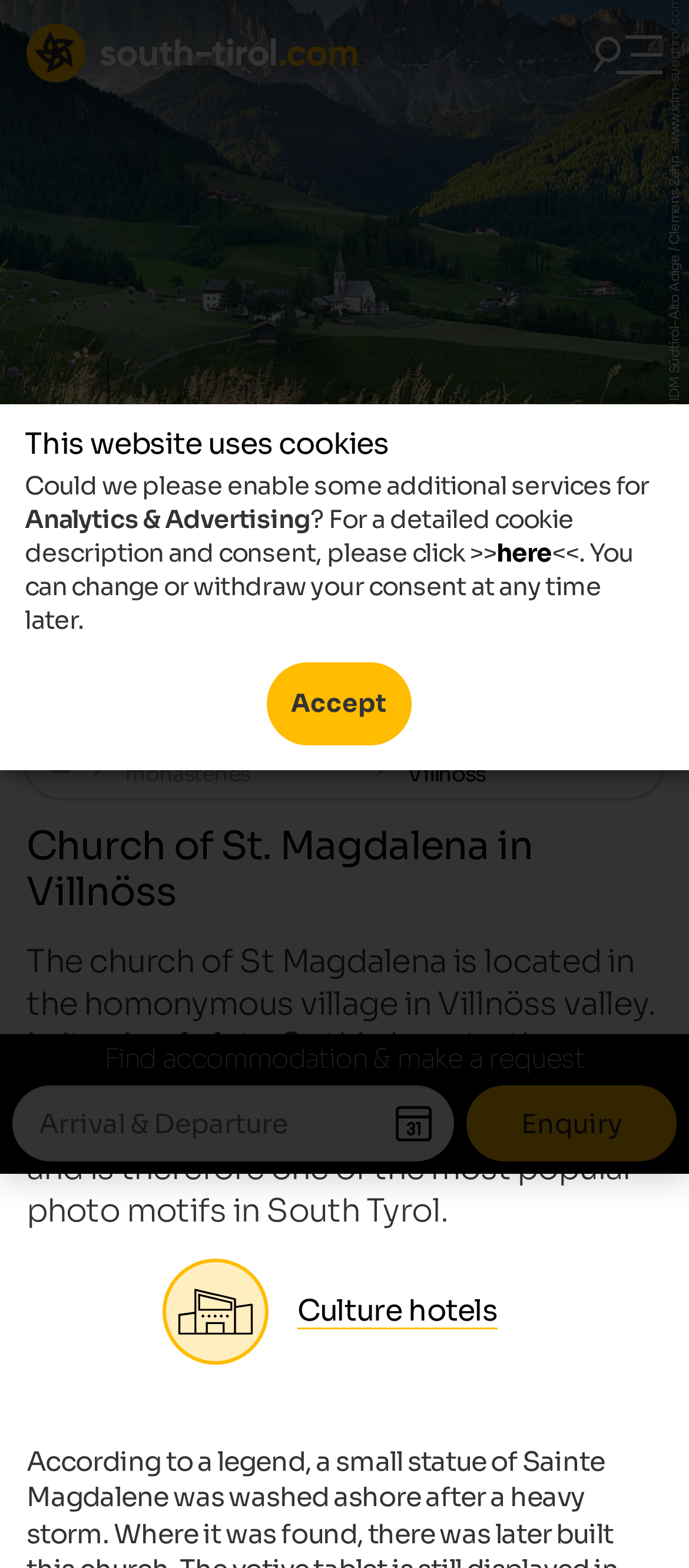Please indicate the bounding box coordinates of the element's region to be clicked to achieve the instruction: "Click on Churches & monasteries". Provide the coordinates as four float numbers between 0 and 1, i.e., [left, top, right, bottom].

[0.157, 0.465, 0.541, 0.508]